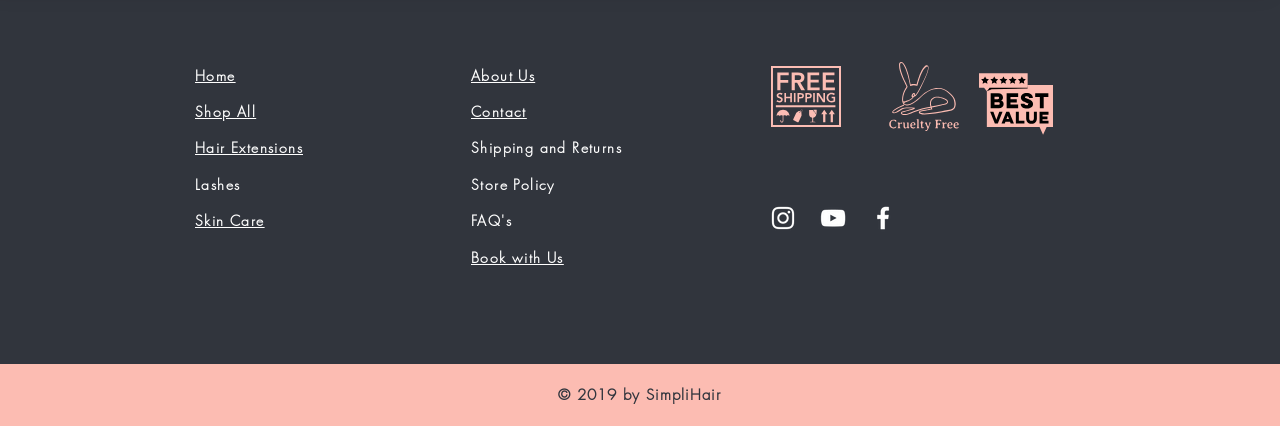Please locate the clickable area by providing the bounding box coordinates to follow this instruction: "Click on Home".

[0.152, 0.154, 0.184, 0.199]